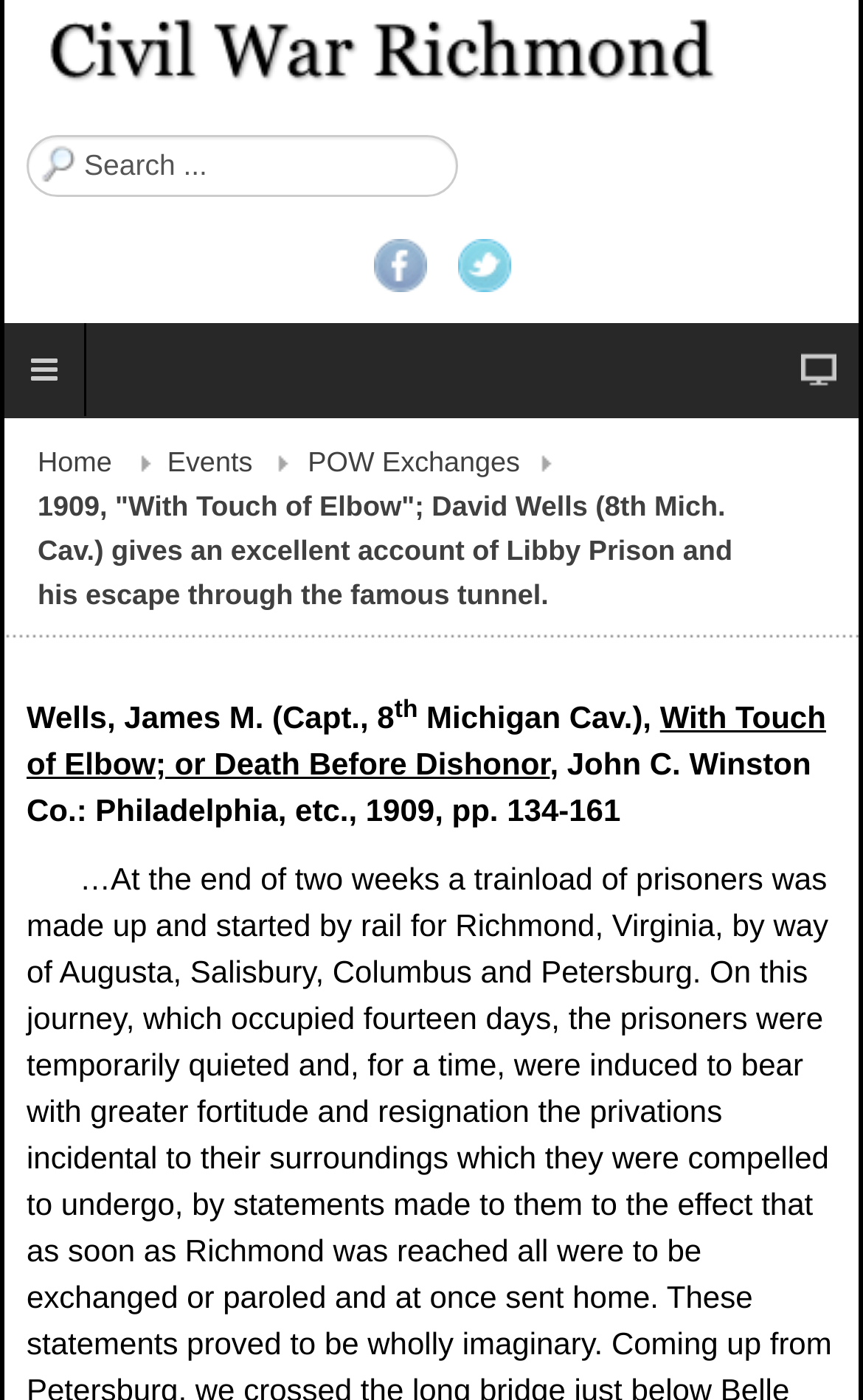Determine the bounding box coordinates for the UI element described. Format the coordinates as (top-left x, top-left y, bottom-right x, bottom-right y) and ensure all values are between 0 and 1. Element description: Facebook

[0.433, 0.171, 0.495, 0.209]